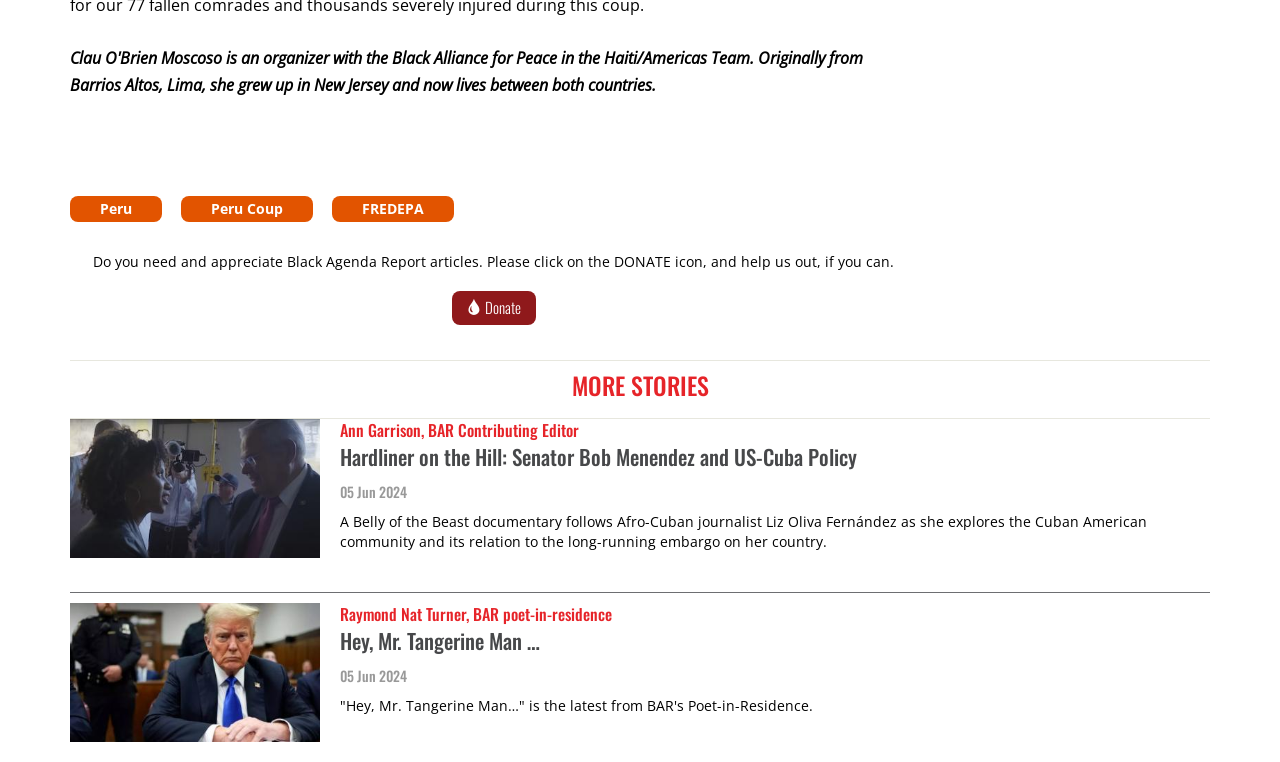Please determine the bounding box coordinates of the element's region to click for the following instruction: "Click on the 'Peru' link".

[0.055, 0.257, 0.127, 0.291]